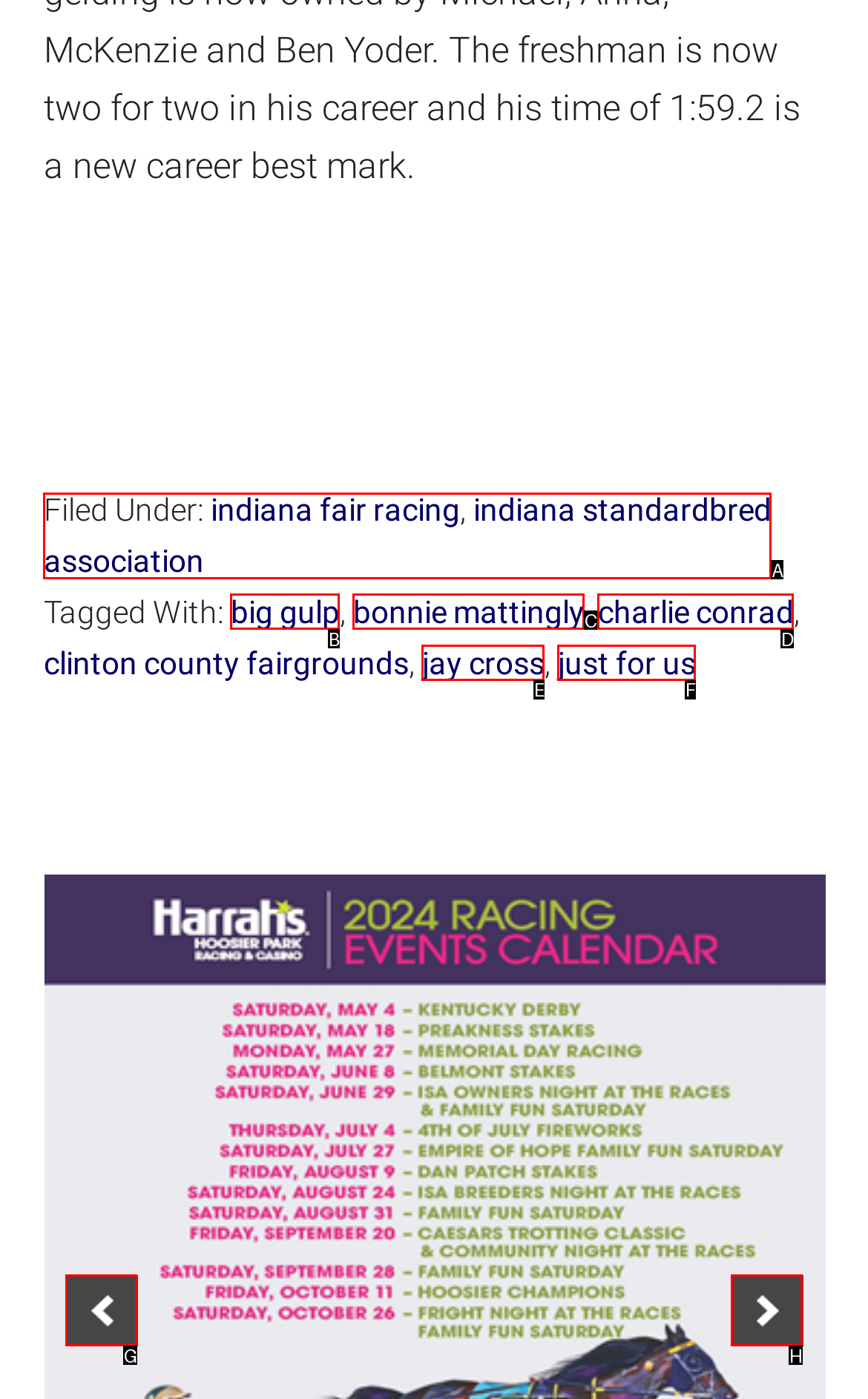Identify the UI element that corresponds to this description: indiana standardbred association
Respond with the letter of the correct option.

A